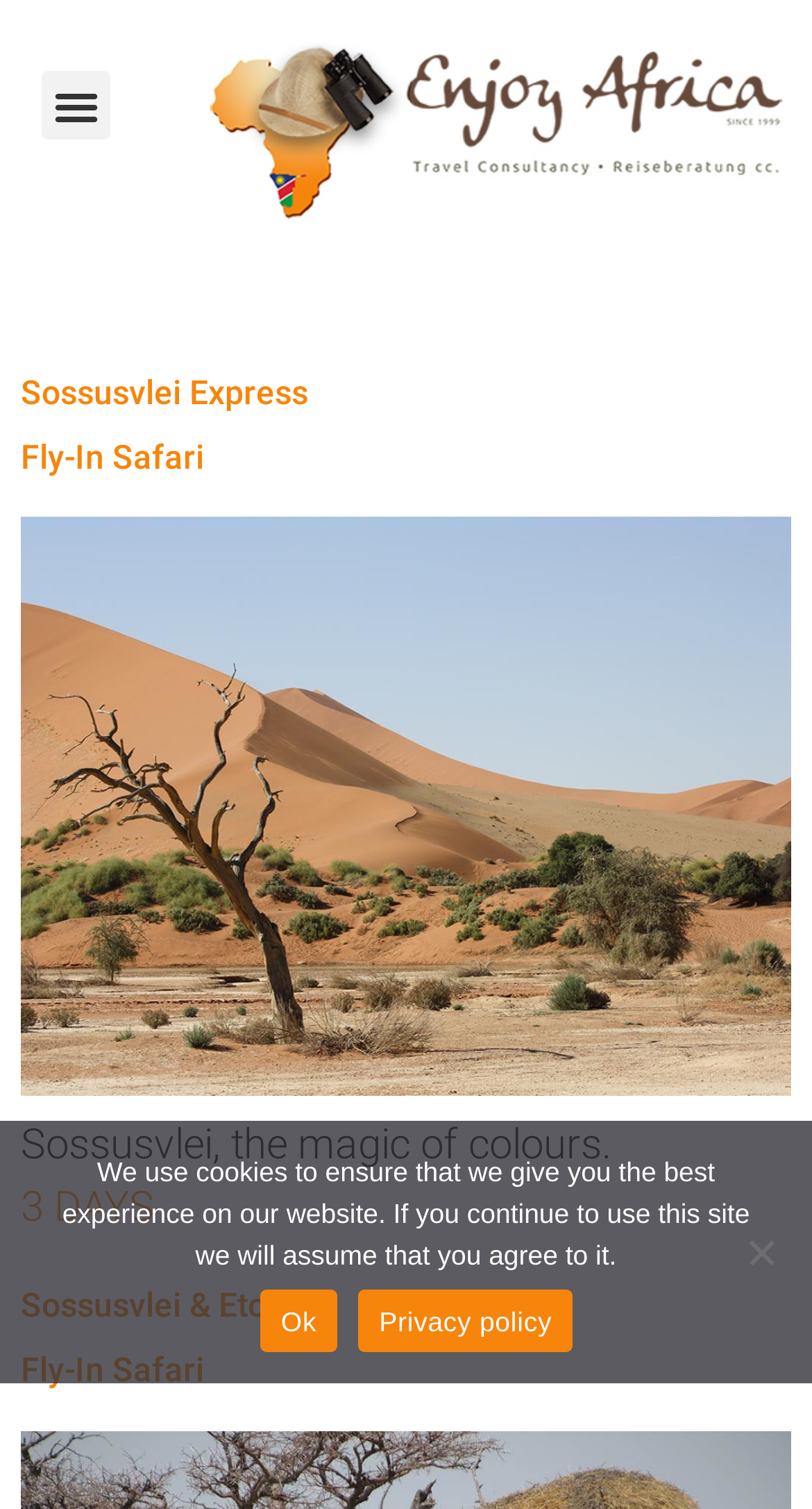Extract the primary heading text from the webpage.

CATEGORY: FLY-IN SAFARI